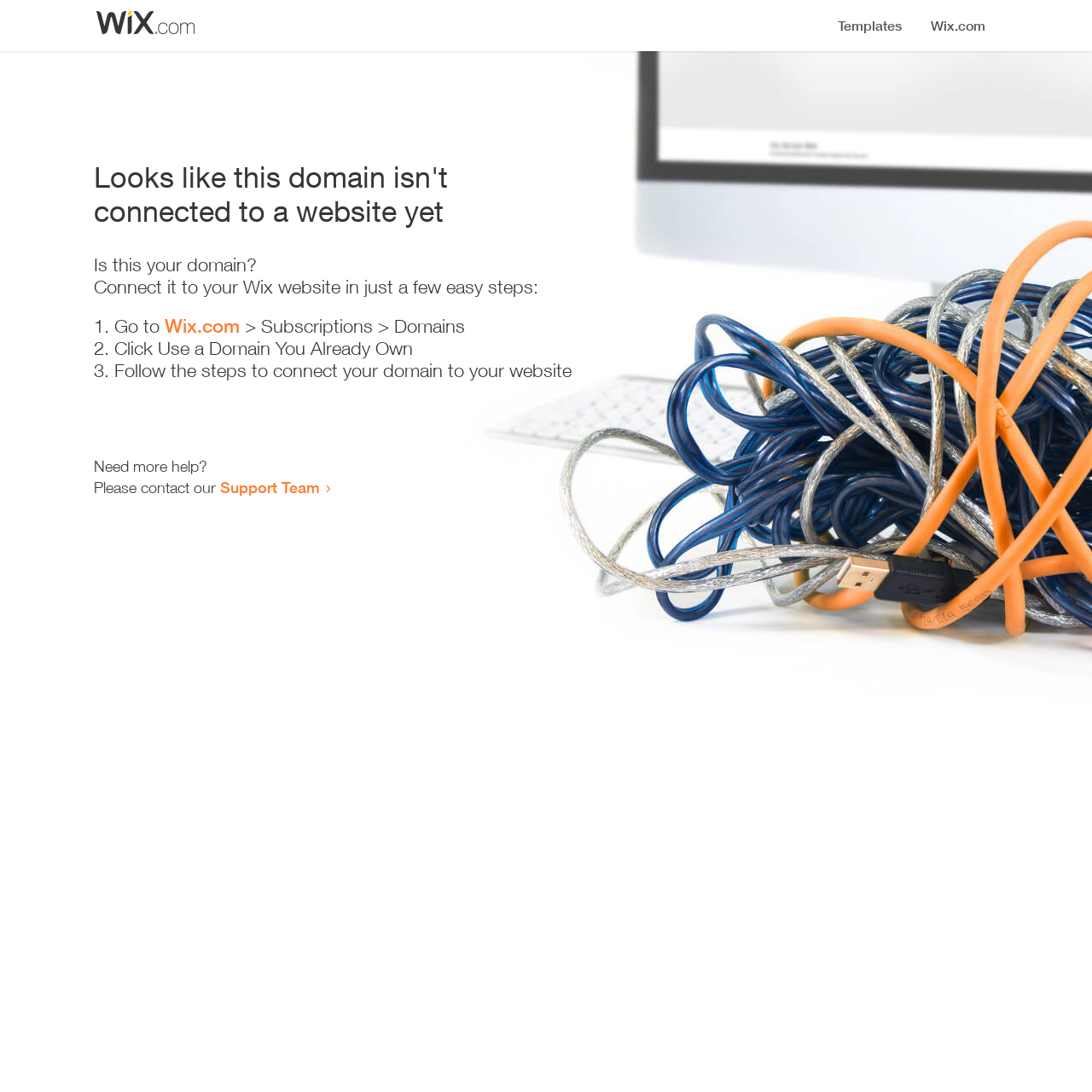Provide a single word or phrase answer to the question: 
What should I do first to connect my domain?

Go to Wix.com